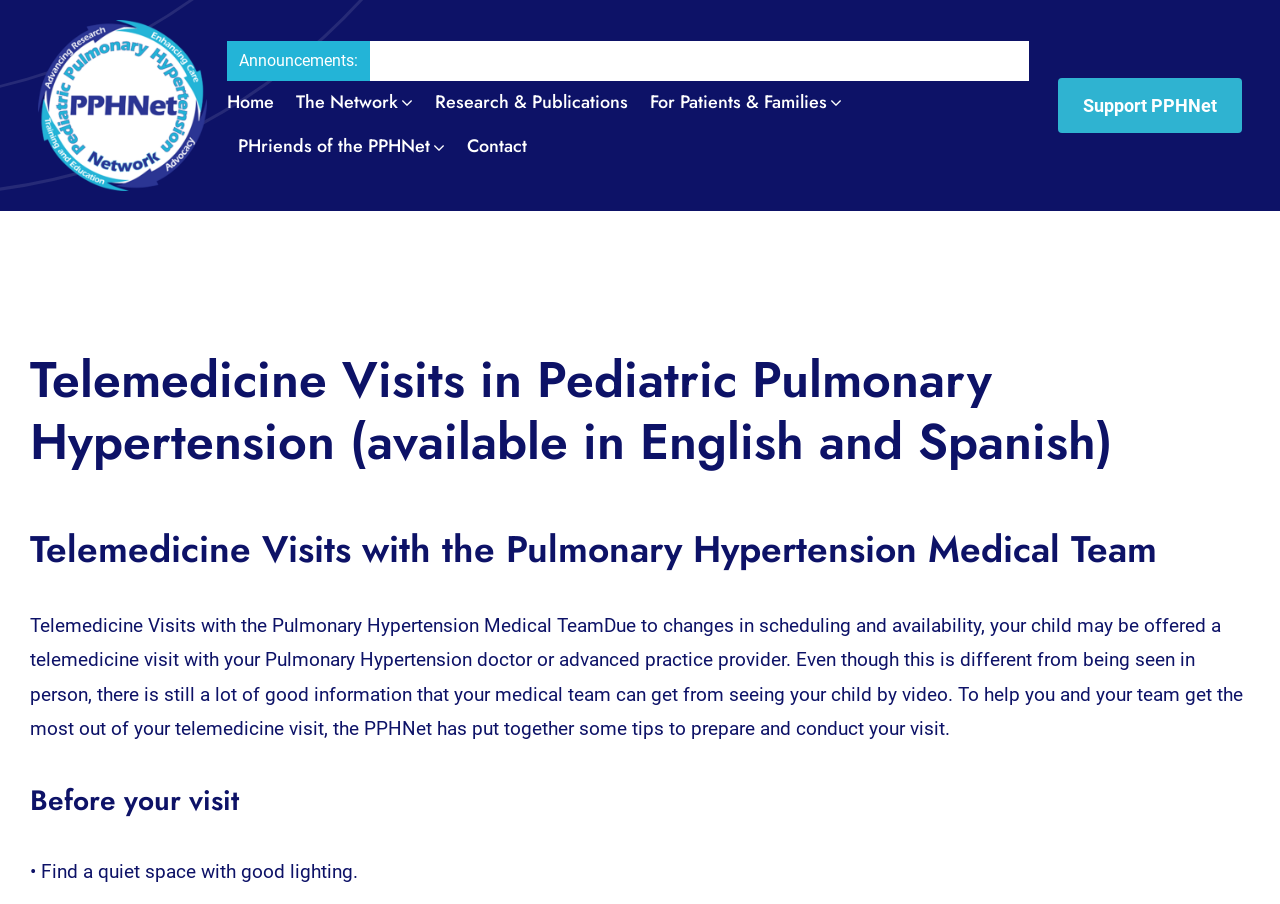Identify the bounding box coordinates of the clickable region necessary to fulfill the following instruction: "Click the PPH logo". The bounding box coordinates should be four float numbers between 0 and 1, i.e., [left, top, right, bottom].

[0.03, 0.02, 0.162, 0.045]